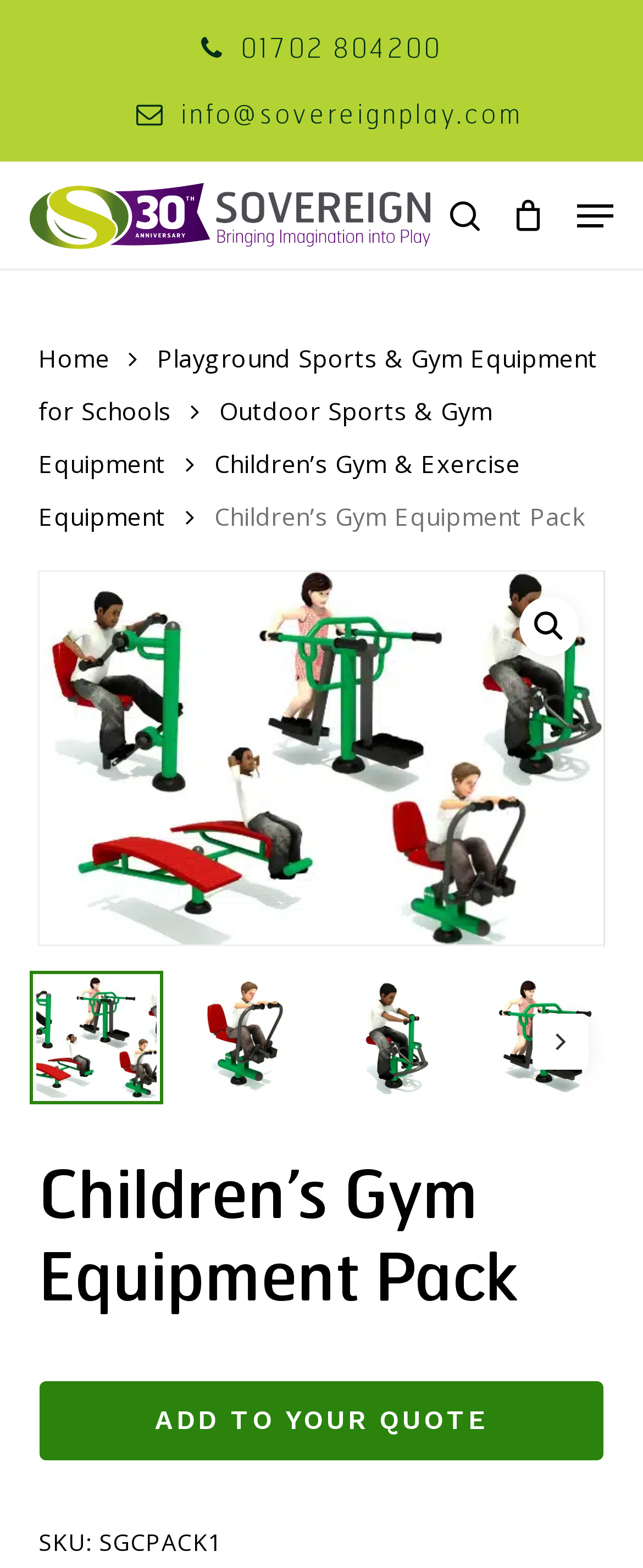Identify the bounding box coordinates of the specific part of the webpage to click to complete this instruction: "Search for products".

[0.06, 0.178, 0.94, 0.238]